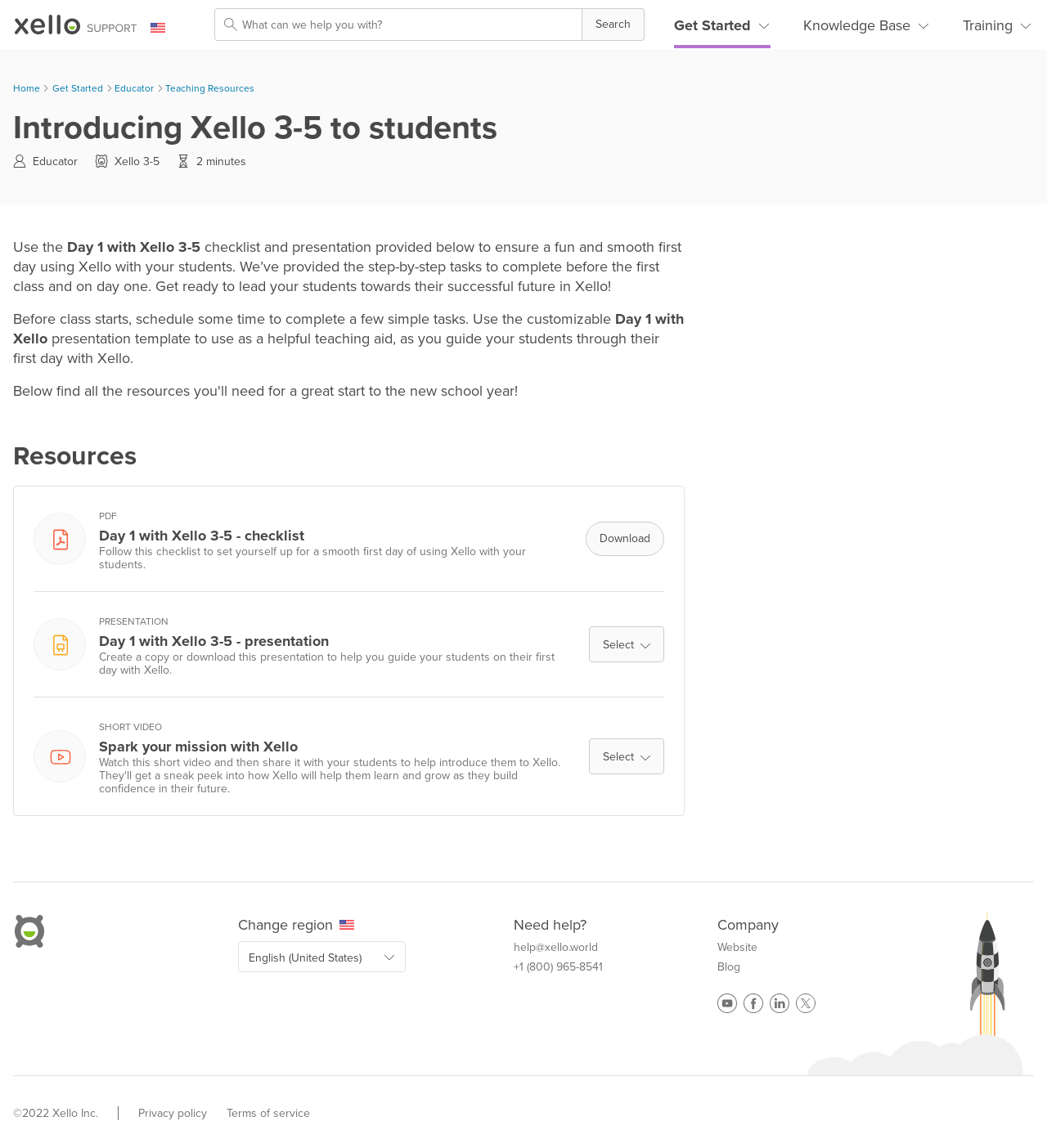Describe all the significant parts and information present on the webpage.

This webpage is dedicated to introducing Xello 3-5 to students, specifically for educators. At the top, there is a logo and a navigation menu with links to "Home", "Get Started", "Knowledge Base", and "Training". Below the navigation menu, there is a search bar and a "Change language" button.

The main content of the page is divided into sections. The first section has a heading "Introducing Xello 3-5 to students" and provides a brief introduction to the topic. There is an image of a user and a Xello product, along with text indicating that the introduction will take 2 minutes.

The next section provides resources for educators to help them introduce Xello 3-5 to their students. There are three resources: a PDF checklist, a presentation, and a short video. Each resource has a brief description and a button to download or access it.

At the bottom of the page, there are links to "Change region", "Need help?", and "Company" information. There are also links to contact support via email and phone, as well as links to the company website, blog, and social media profiles. Finally, there is a copyright notice and links to the privacy policy and terms of service.